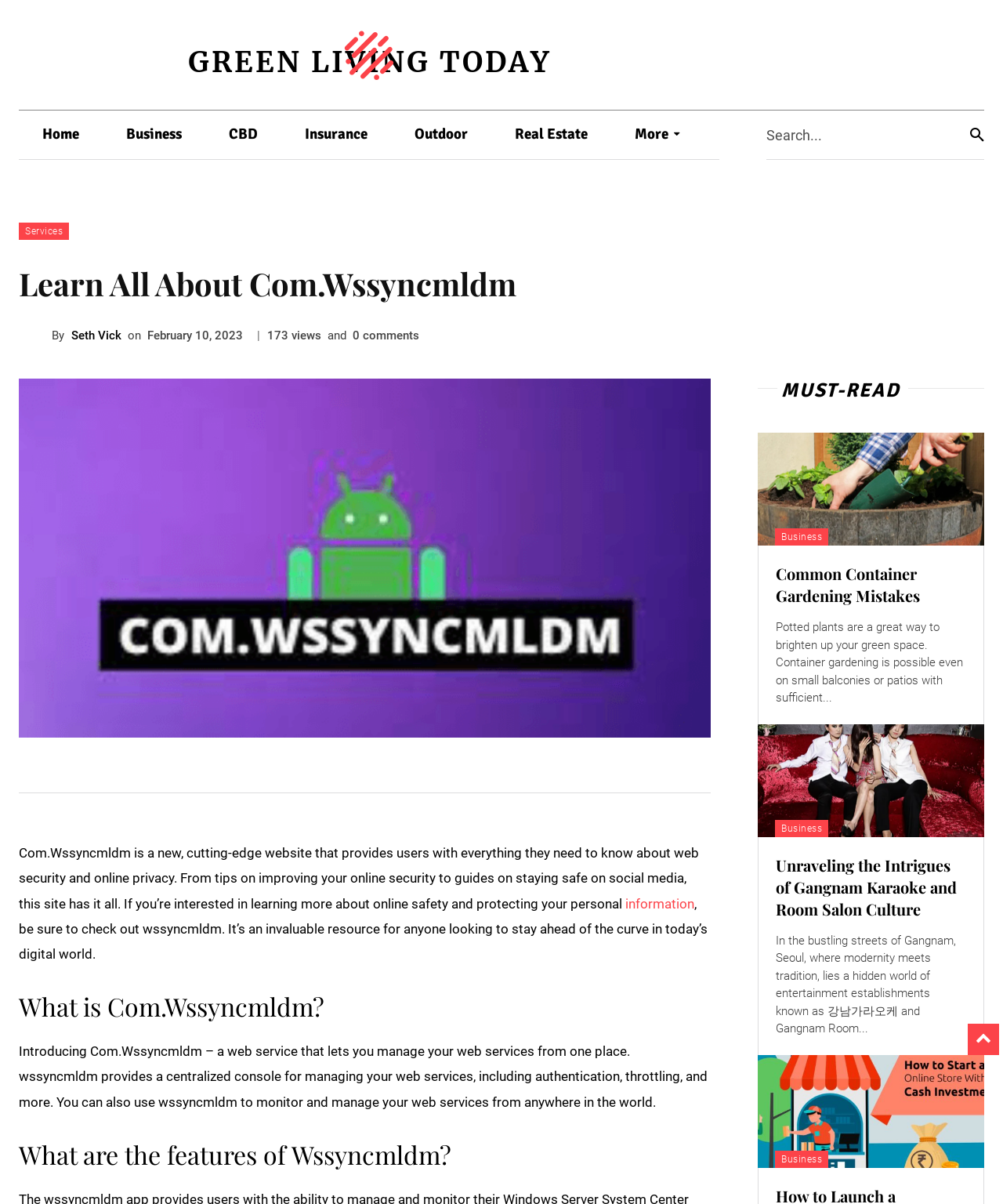Answer the following inquiry with a single word or phrase:
What is the purpose of Wssyncmldm?

Manage web services